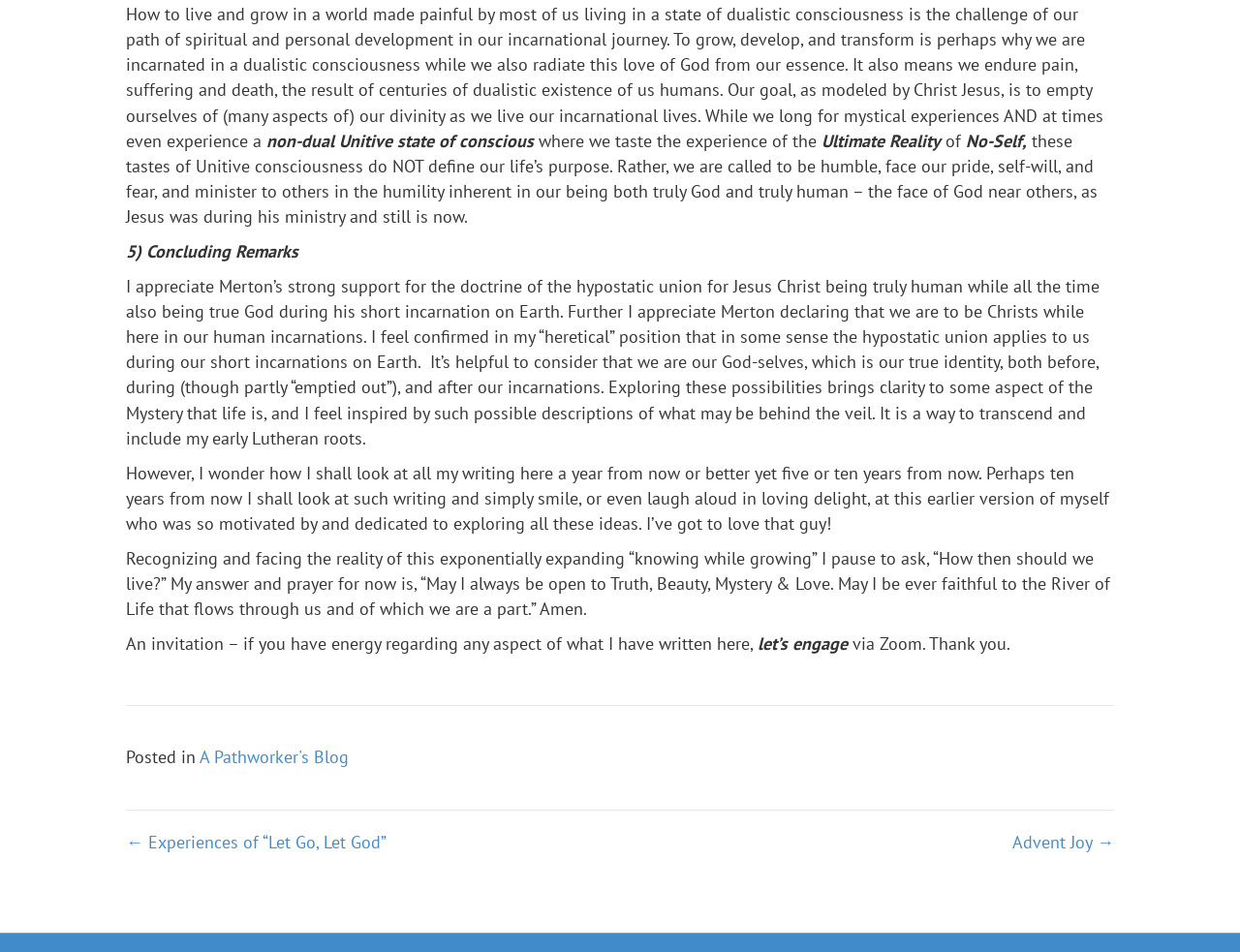What is the context of the author's writing? Observe the screenshot and provide a one-word or short phrase answer.

A spiritual and personal development blog